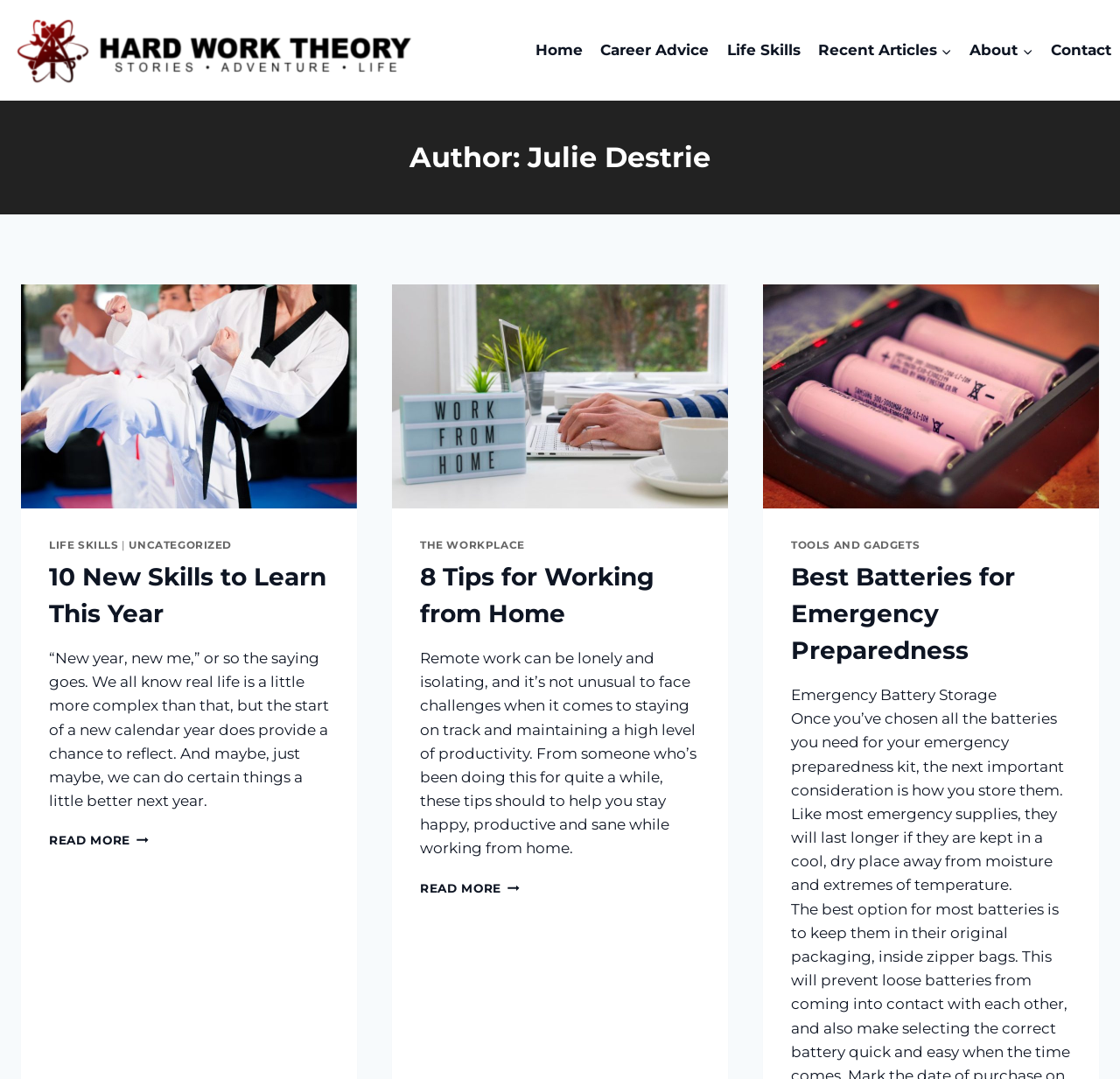Find the bounding box coordinates of the element you need to click on to perform this action: 'Explore the 'Life Skills' section'. The coordinates should be represented by four float values between 0 and 1, in the format [left, top, right, bottom].

[0.641, 0.027, 0.723, 0.066]